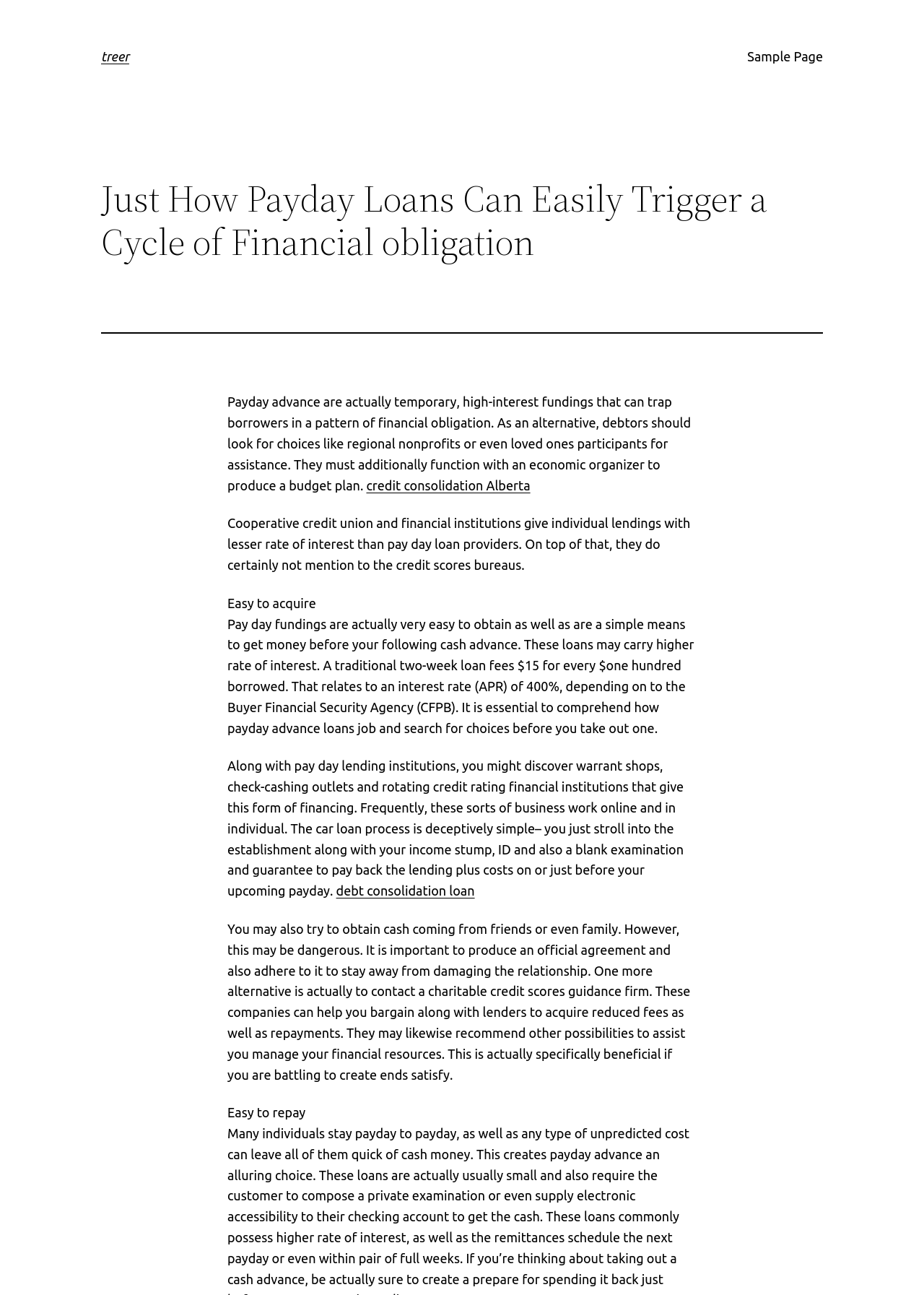Generate a comprehensive caption for the webpage you are viewing.

The webpage is about the dangers of payday loans and how they can lead to a cycle of financial debt. At the top, there is a heading "treer" and a link with the same text, positioned on the left side of the page. To the right of this, there is another link "Sample Page". 

Below these links, there is a main heading "Just How Payday Loans Can Easily Trigger a Cycle of Financial obligation" that spans across the page. Underneath this heading, there is a horizontal separator line. 

The main content of the page is divided into several sections. The first section explains the risks of payday loans, stating that they can trap borrowers in a pattern of financial debt. It suggests seeking alternatives like local nonprofits or family members for assistance and working with a financial planner to create a budget. 

To the right of this section, there is a link "credit consolidation Alberta". The next section explains that cooperative credit unions and banks offer individual loans with lower interest rates than payday lenders. 

Further down, there is a section with the title "Easy to obtain", which describes how payday loans are easily accessible but carry high interest rates. Below this, there is a detailed explanation of how payday loans work and the importance of understanding the process before taking out a loan. 

On the right side of this section, there is a link "debt consolidation loan". The next section describes alternative options to payday loans, such as borrowing from friends or family, or seeking help from a non-profit credit counseling firm. 

Finally, there is a section with the title "Easy to repay", which appears to be the last section of the main content.